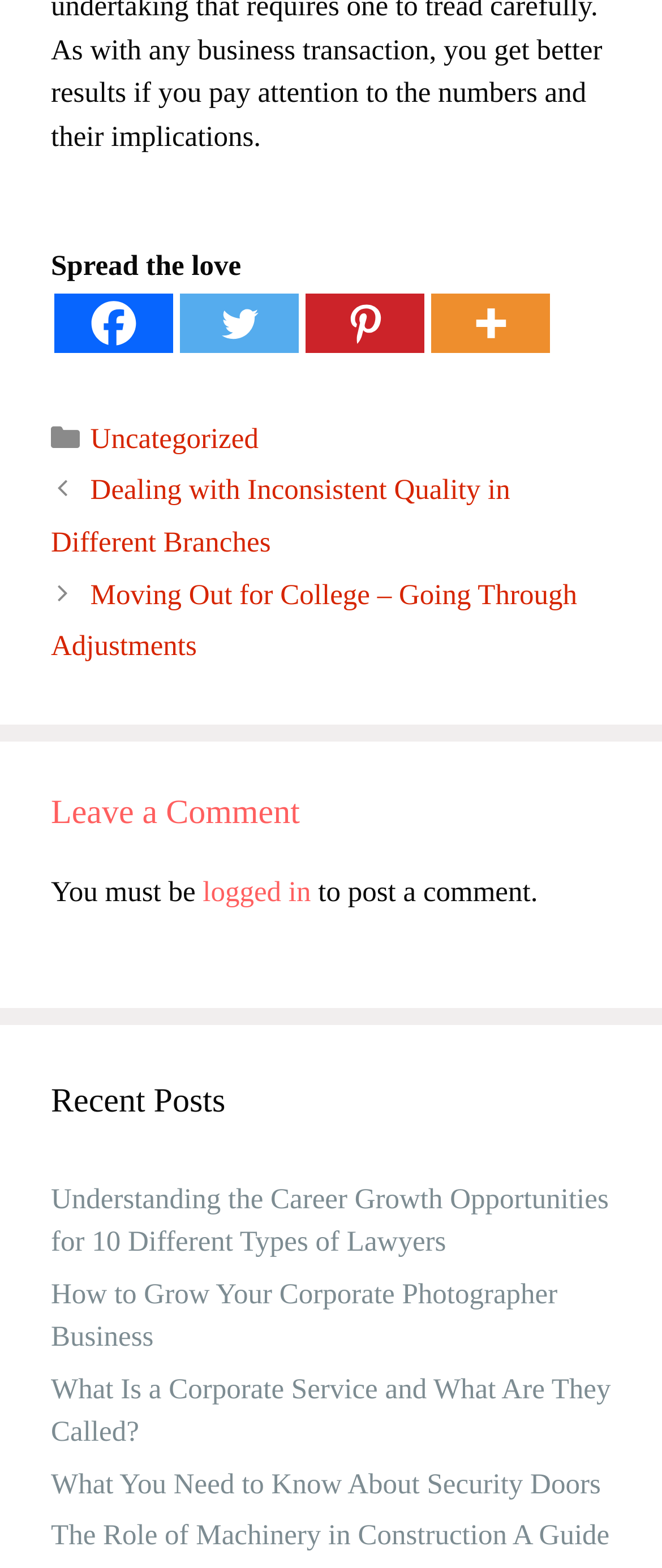Please answer the following question using a single word or phrase: 
What is the purpose of the links at the top?

Share on social media